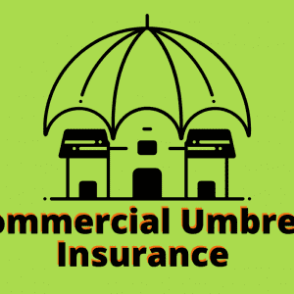Offer an in-depth caption for the image presented.

The image features a stylized graphic representing "Commercial Umbrella Insurance." Central to the design is a large umbrella that appears to offer coverage over two houses, symbolizing protection and security. The text "Commercial Umbrella Insurance" is boldly displayed beneath the umbrella in a clear, modern font. The vibrant green background enhances the visual appeal, making it eye-catching and informative. This illustration effectively conveys the concept of additional liability coverage that extends beyond standard insurance policies, emphasizing the importance of safeguarding business assets against unforeseen risks.